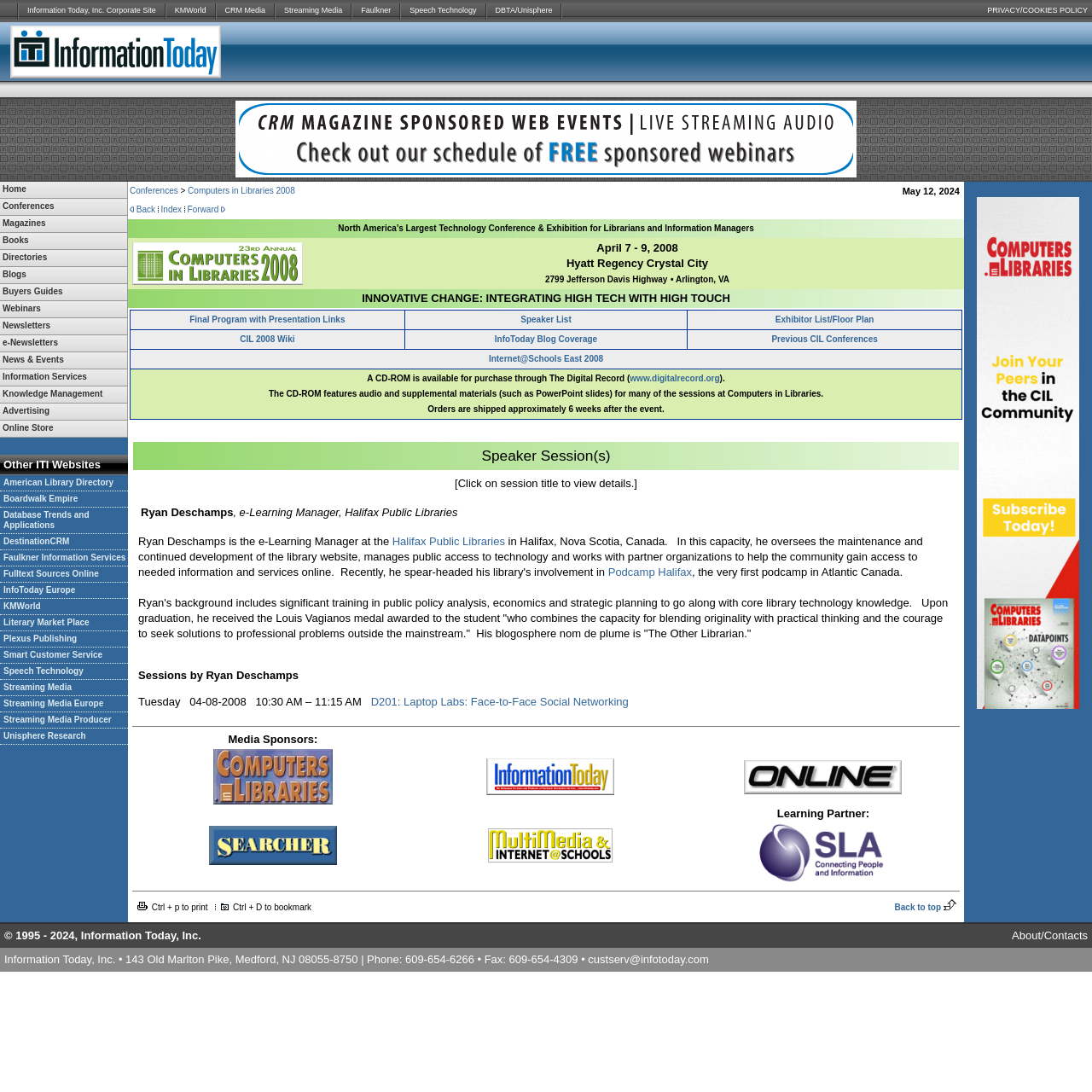How many links are there in the first layout table cell?
Please provide a single word or phrase as your answer based on the image.

9